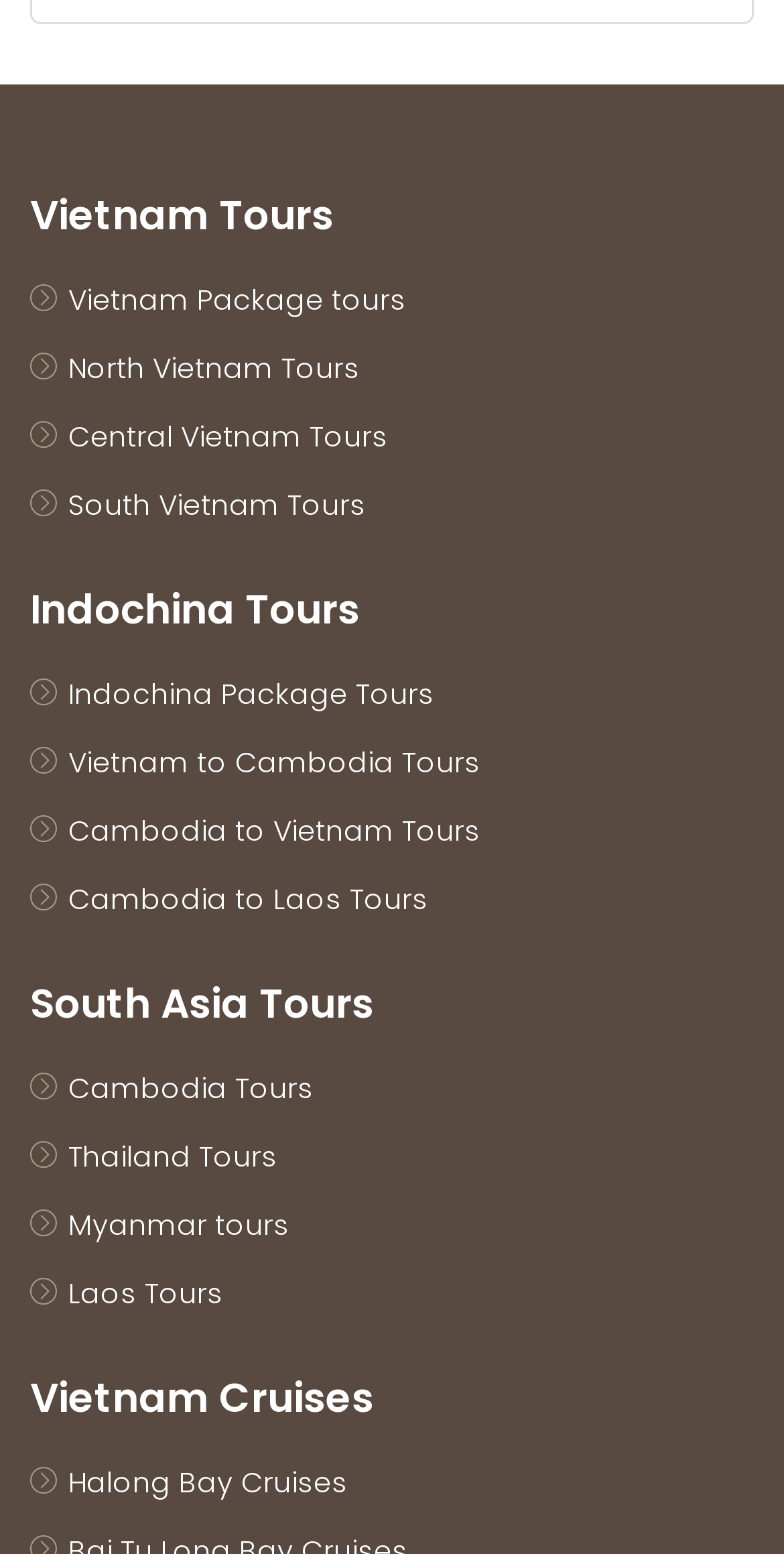What is the name of the bay where the cruise takes place?
Provide a detailed answer to the question, using the image to inform your response.

Based on the text 'You will have time to savor your delicious set lunch menu and enjoy the stunning views as the boat cruises towards the southeast of Halong Bay...', it can be inferred that the name of the bay where the cruise takes place is Halong Bay.